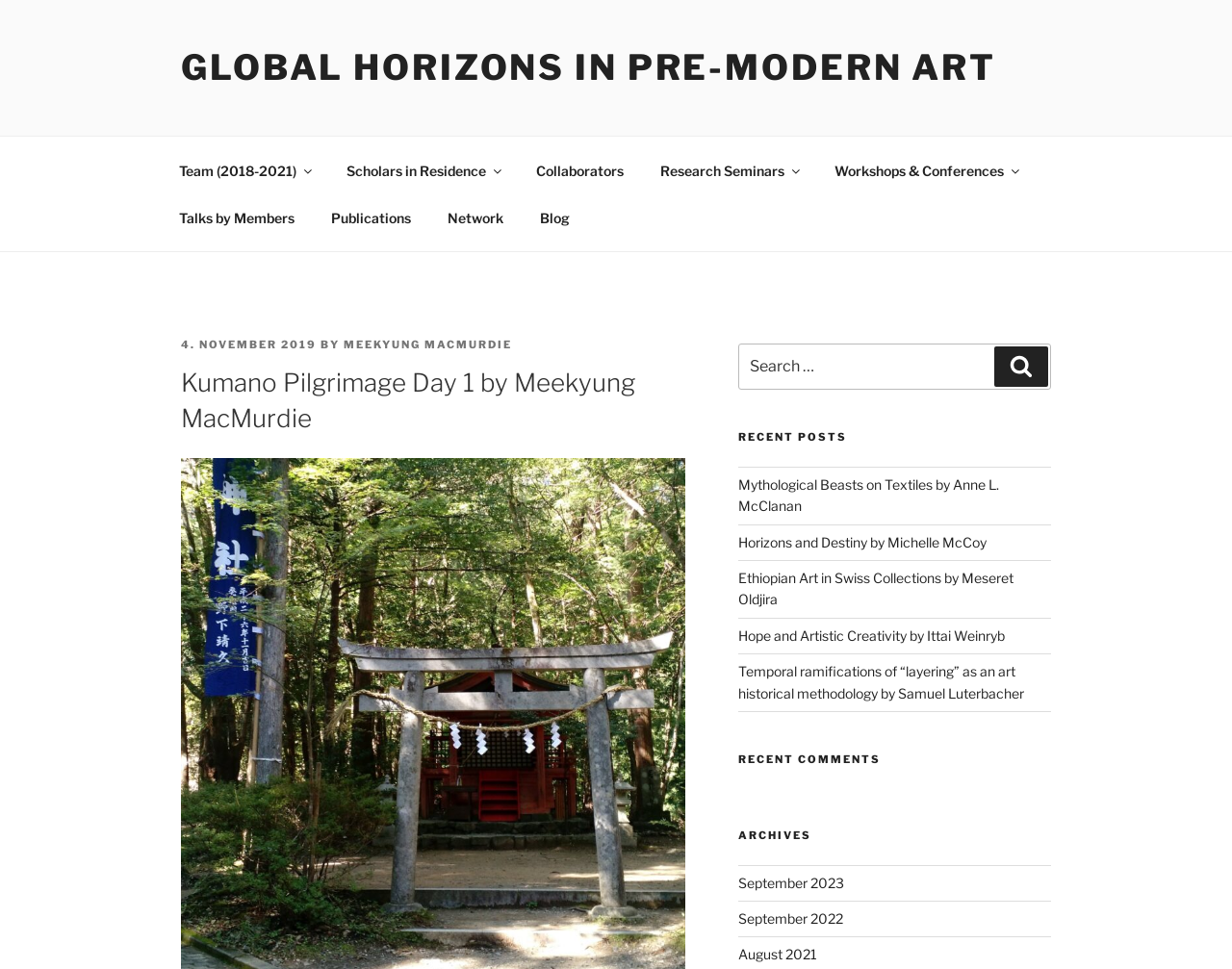Show me the bounding box coordinates of the clickable region to achieve the task as per the instruction: "View recent posts".

[0.599, 0.444, 0.853, 0.46]